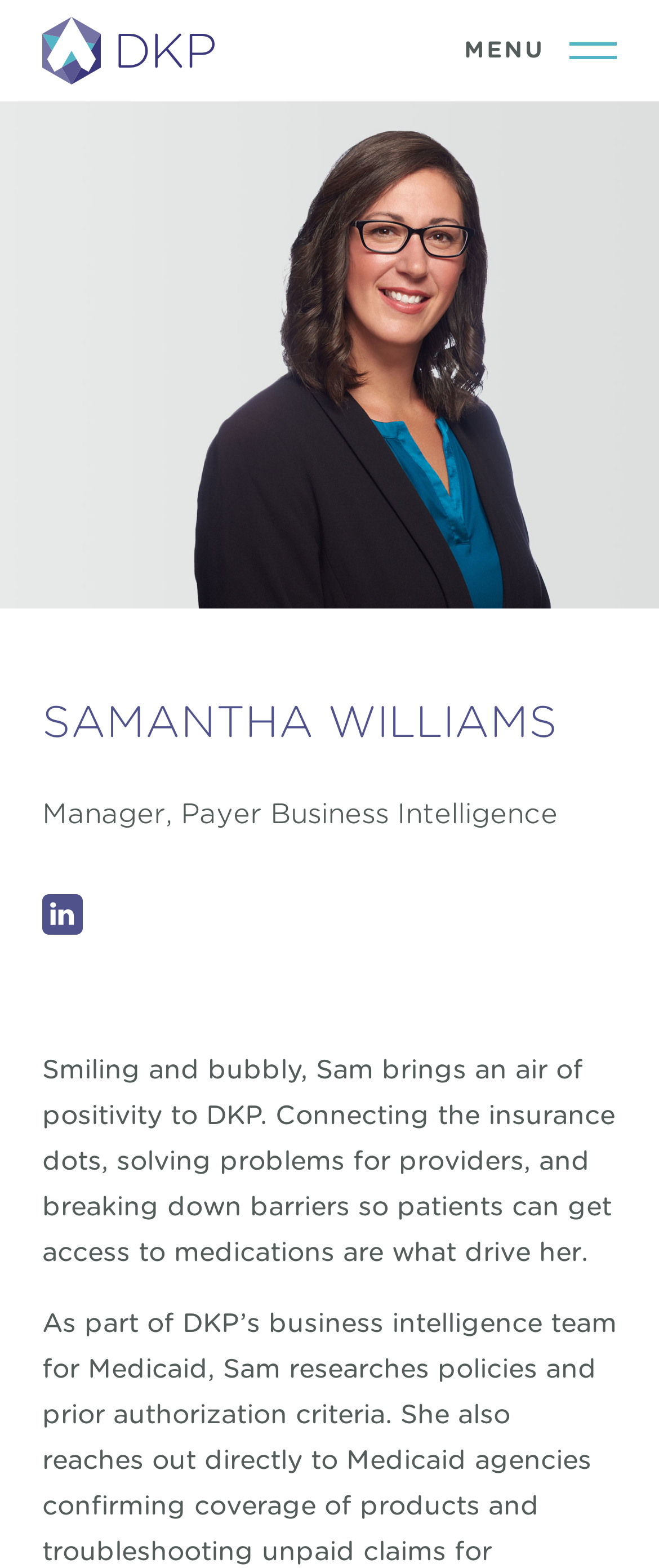Using the provided element description: "parent_node: SAMANTHA WILLIAMS", determine the bounding box coordinates of the corresponding UI element in the screenshot.

[0.064, 0.571, 0.936, 0.603]